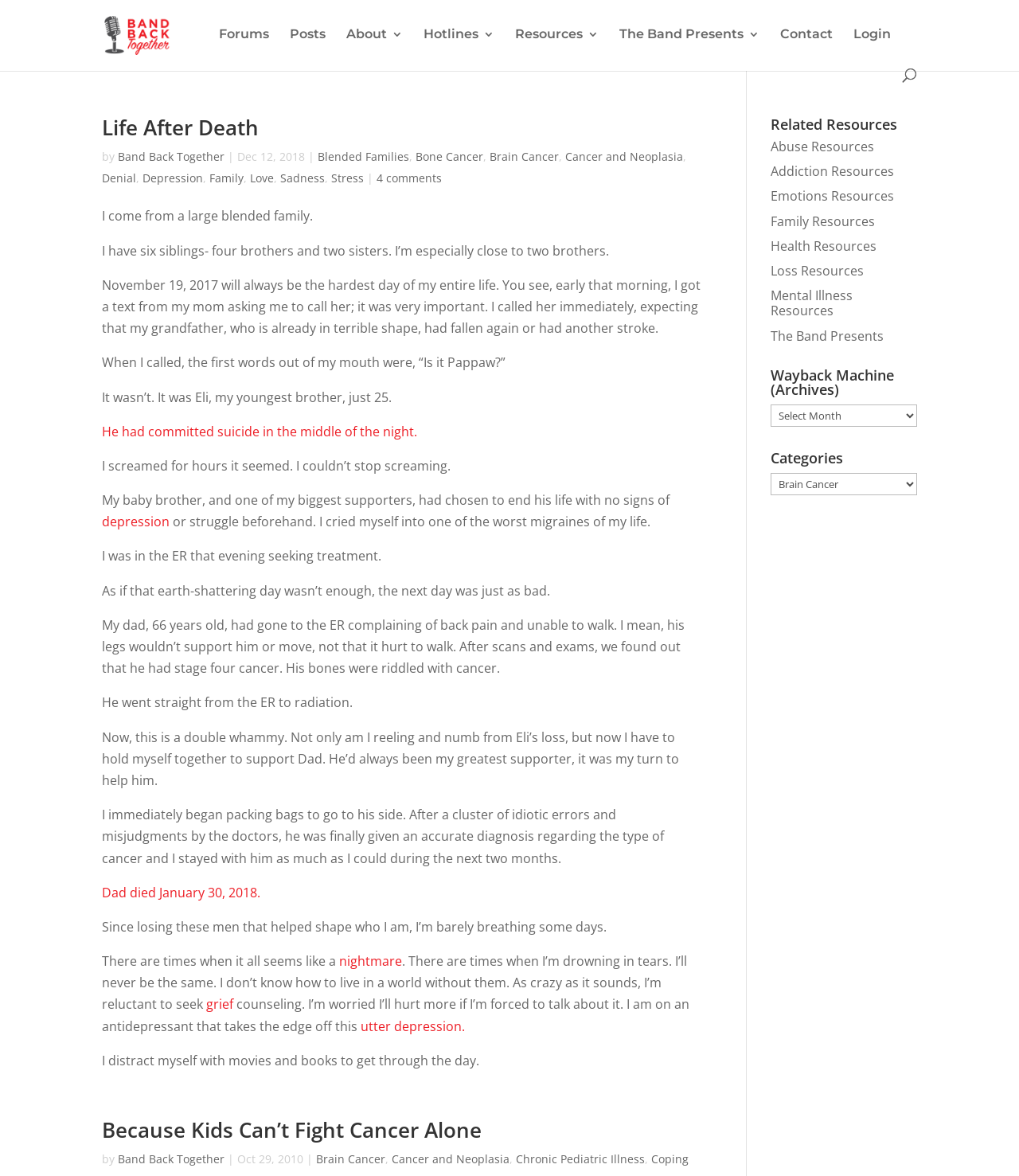Using the provided description Abuse Resources, find the bounding box coordinates for the UI element. Provide the coordinates in (top-left x, top-left y, bottom-right x, bottom-right y) format, ensuring all values are between 0 and 1.

[0.756, 0.117, 0.858, 0.132]